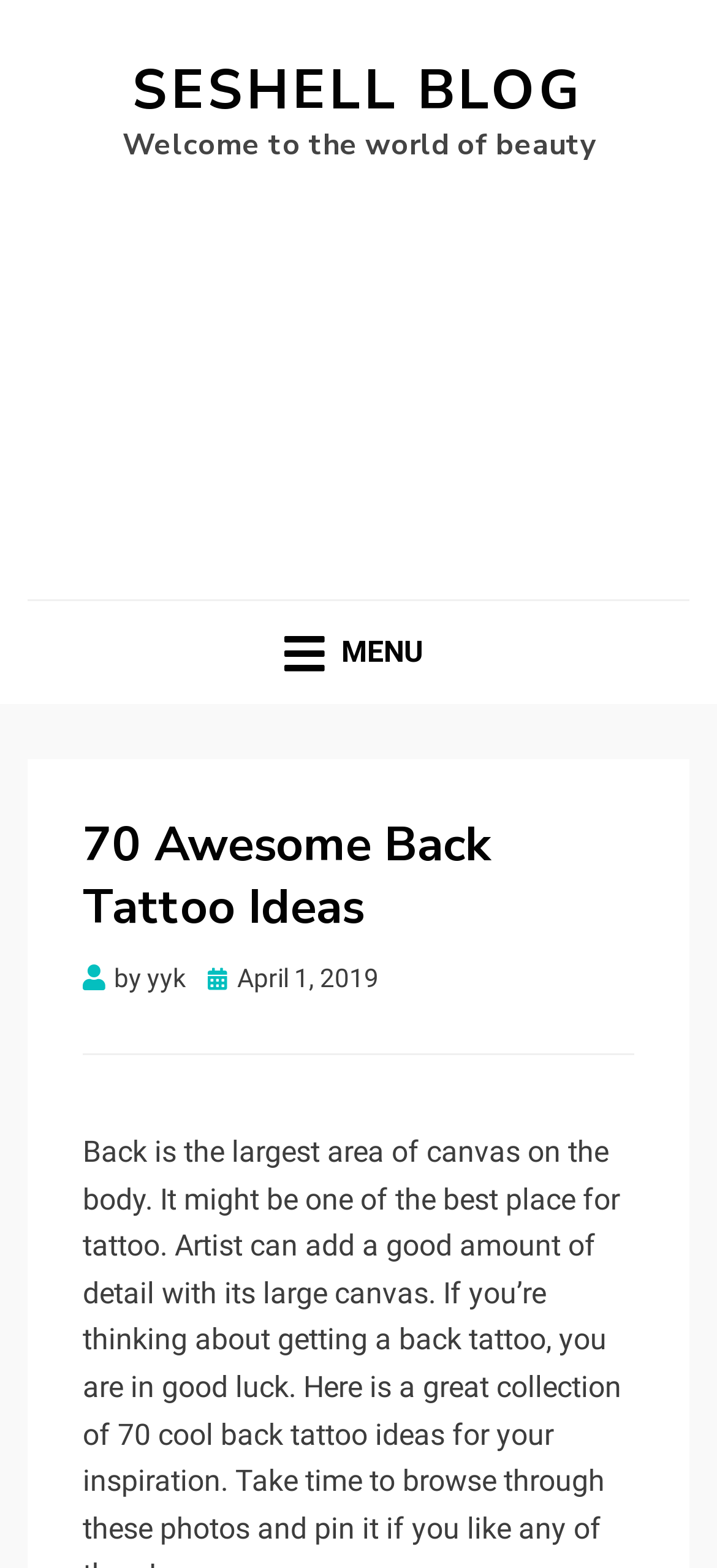Determine the main heading of the webpage and generate its text.

70 Awesome Back Tattoo Ideas